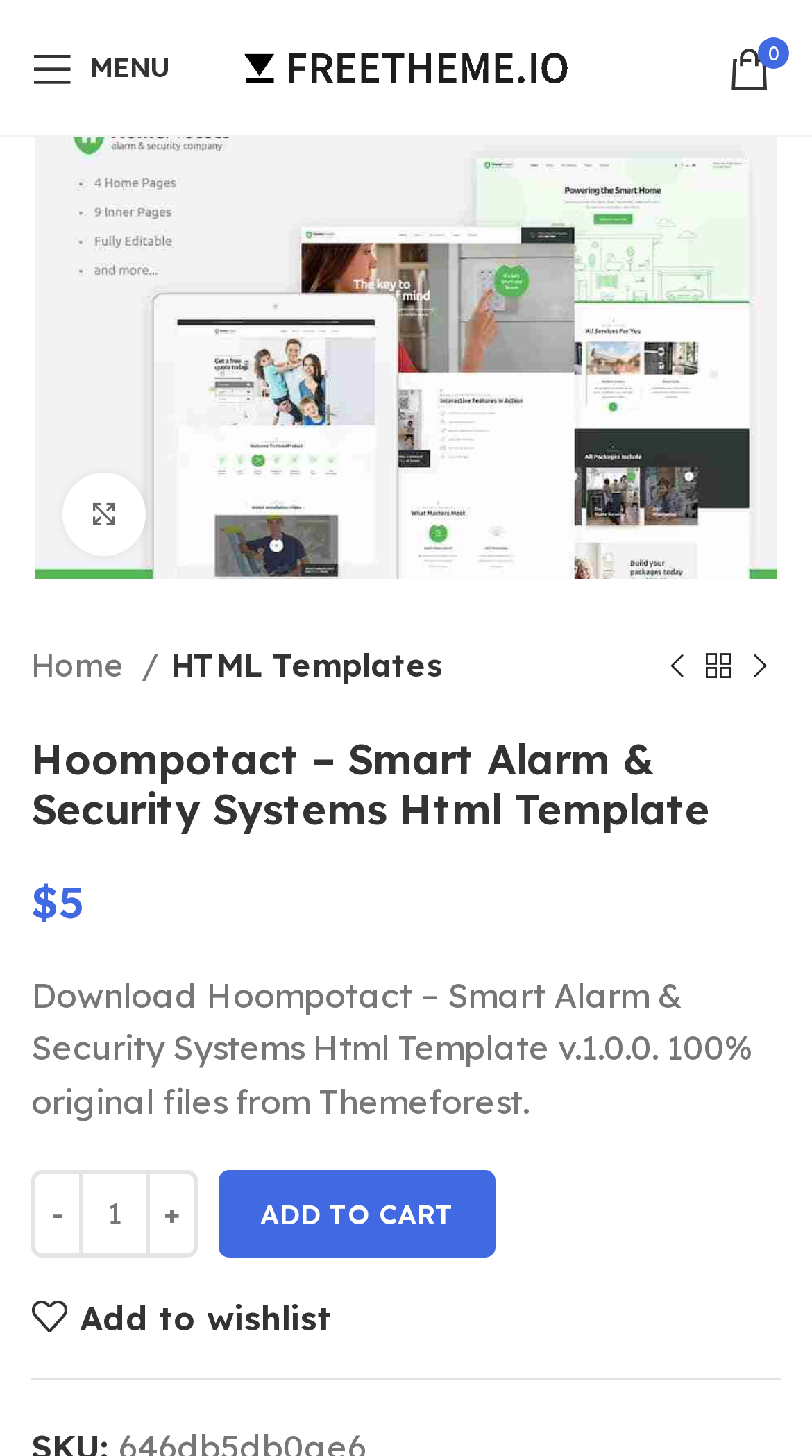Identify the bounding box for the UI element described as: "Add to wishlist". Ensure the coordinates are four float numbers between 0 and 1, formatted as [left, top, right, bottom].

[0.038, 0.893, 0.408, 0.918]